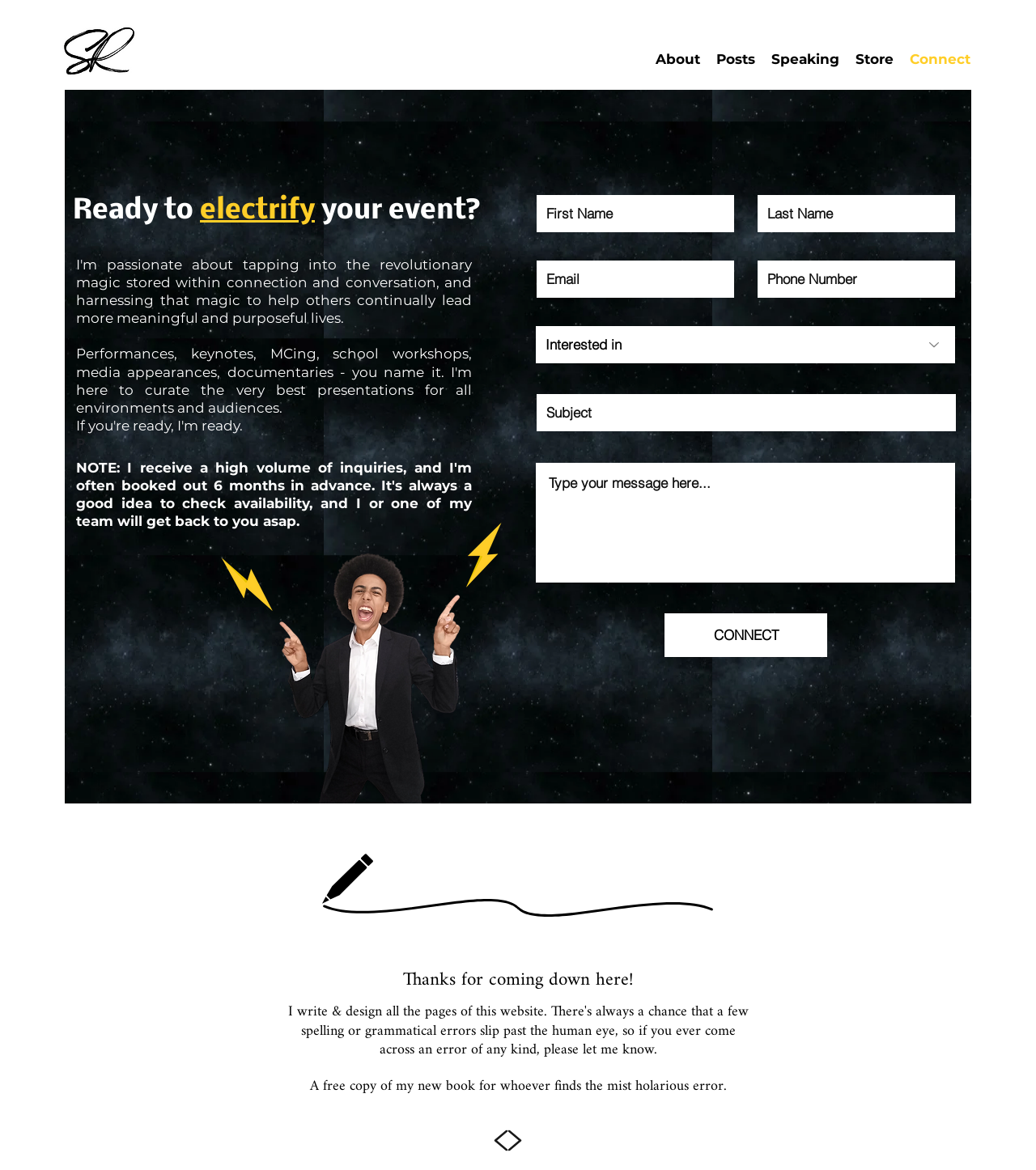Describe all visible elements and their arrangement on the webpage.

This webpage is about Solli Raphael, a speaker and performer who helps others lead more meaningful and purposeful lives. At the top left corner, there is a logo of SR LOGO.png. Below the logo, there is a navigation menu with links to different sections of the website, including About, Posts, Speaking, Store, and Connect.

The main content of the webpage starts with a heading that reads "Ready to electrify your event?" followed by a brief introduction to Solli Raphael's work. Below the introduction, there is a longer paragraph that describes Solli's passion for tapping into the revolutionary magic of connection and conversation.

Further down the page, there is a note that informs visitors that Solli receives a high volume of inquiries and is often booked out six months in advance. Below this note, there is a contact form with fields for First Name, Last Name, Email, Phone Number, and Subject, as well as a combobox and a textarea. The form is accompanied by a CONNECT button.

On the right side of the contact form, there is an image of a person with lightning, which adds a touch of personality to the page. Below the image, there is a section with a heading that reads "Thanks for coming down here!" followed by a message from Solli Raphael, who writes and designs the website himself. He invites visitors to report any errors they may find on the website and offers a free copy of his new book to whoever finds the most hilarious error.

At the very bottom of the page, there are two buttons, but their purpose is not clear.